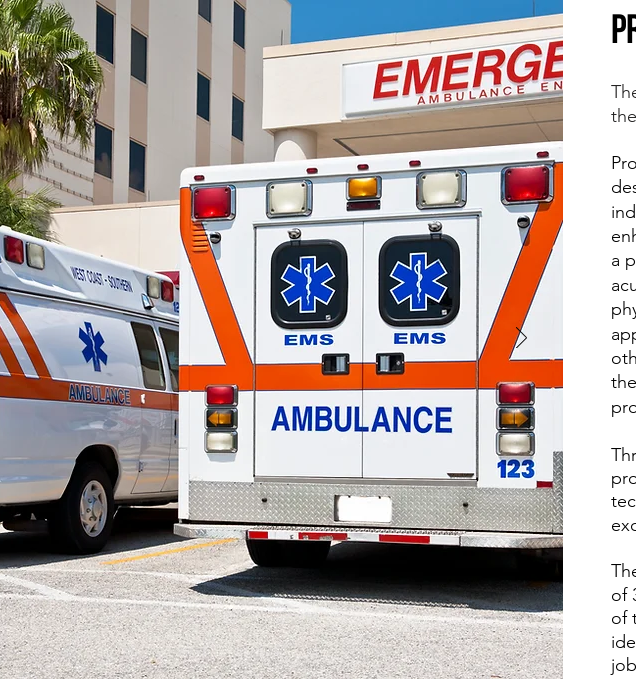What is the building in the backdrop labeled as?
Based on the screenshot, answer the question with a single word or phrase.

EMERGENCY